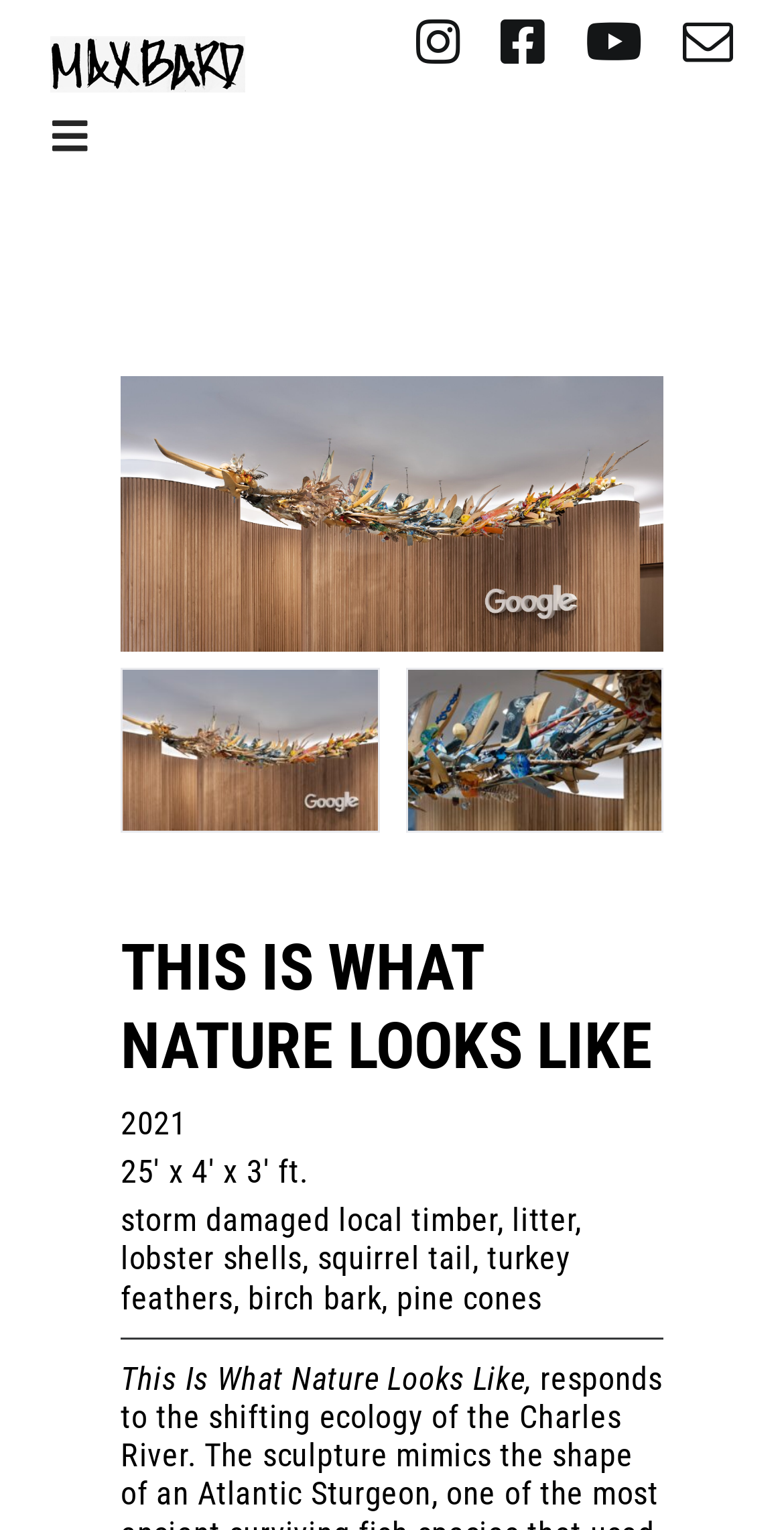Identify the bounding box coordinates of the area that should be clicked in order to complete the given instruction: "Click the link to see more about the artwork". The bounding box coordinates should be four float numbers between 0 and 1, i.e., [left, top, right, bottom].

[0.154, 0.246, 0.846, 0.426]